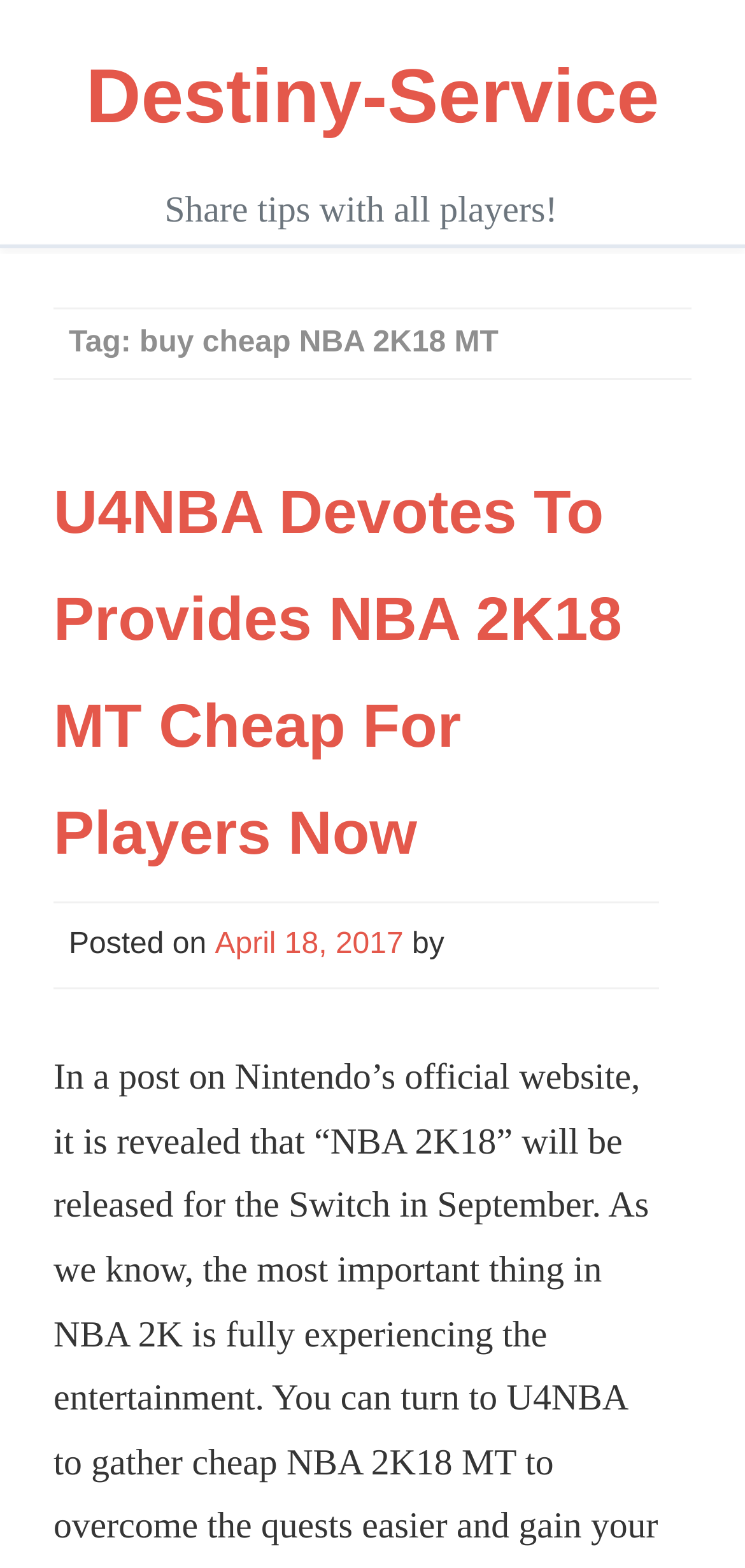When was the article posted?
Give a comprehensive and detailed explanation for the question.

The link 'April 18, 2017' is located below the heading, indicating that it is the posting date of the article.